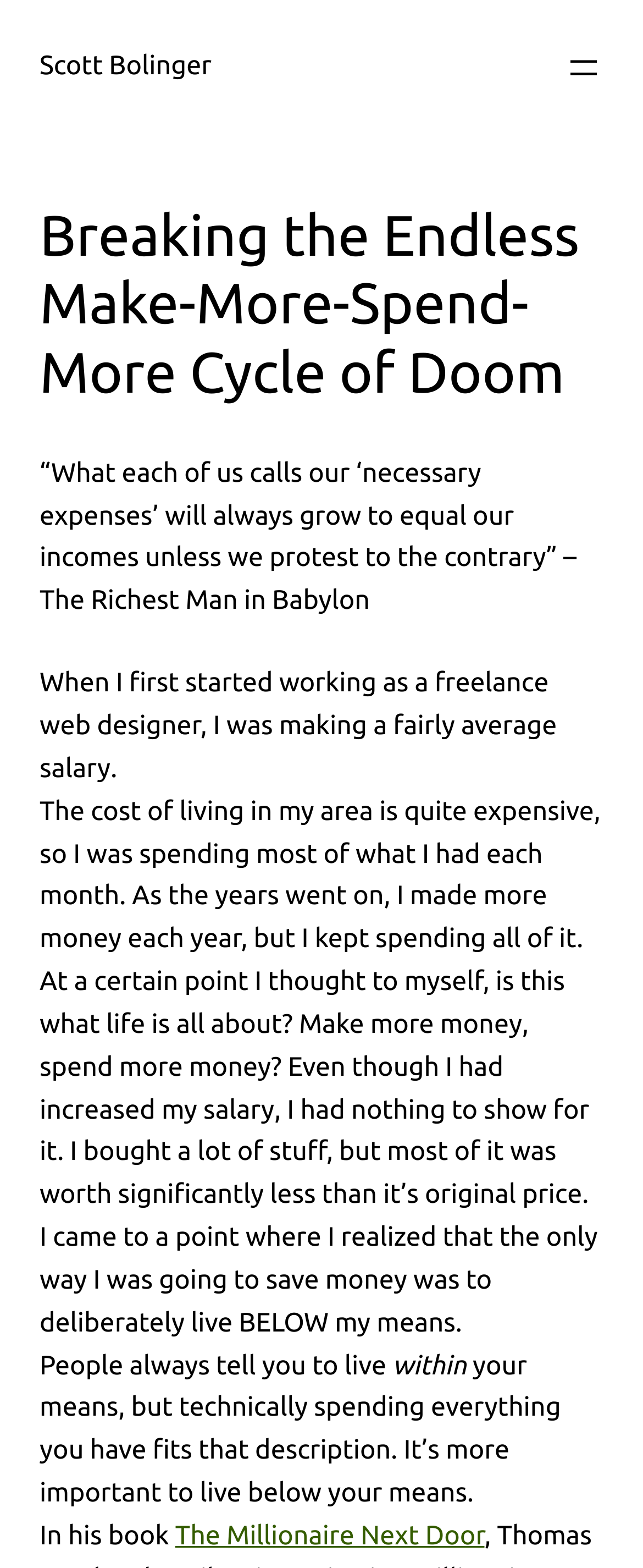Identify the bounding box coordinates for the UI element mentioned here: "The Millionaire Next Door". Provide the coordinates as four float values between 0 and 1, i.e., [left, top, right, bottom].

[0.273, 0.97, 0.753, 0.989]